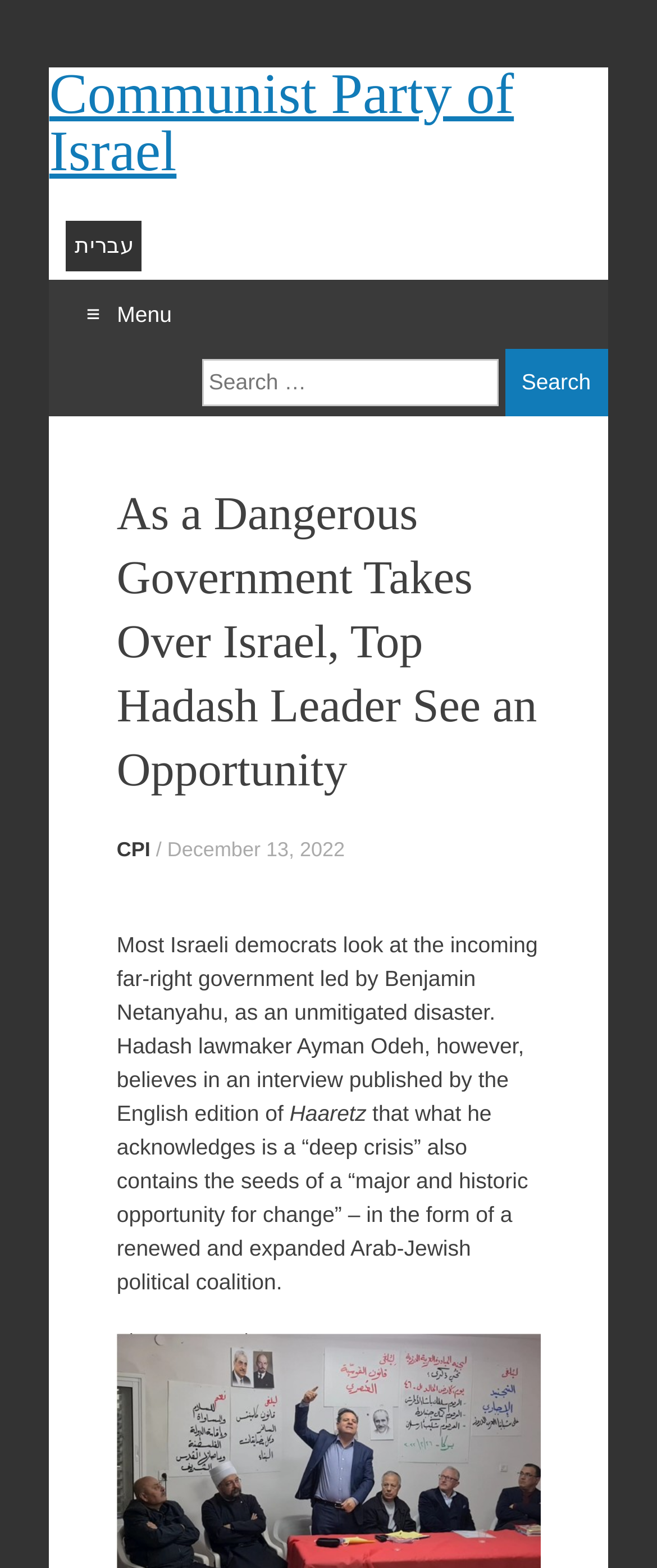Find the bounding box coordinates of the clickable area that will achieve the following instruction: "Read the article in Hebrew".

[0.113, 0.148, 0.203, 0.164]